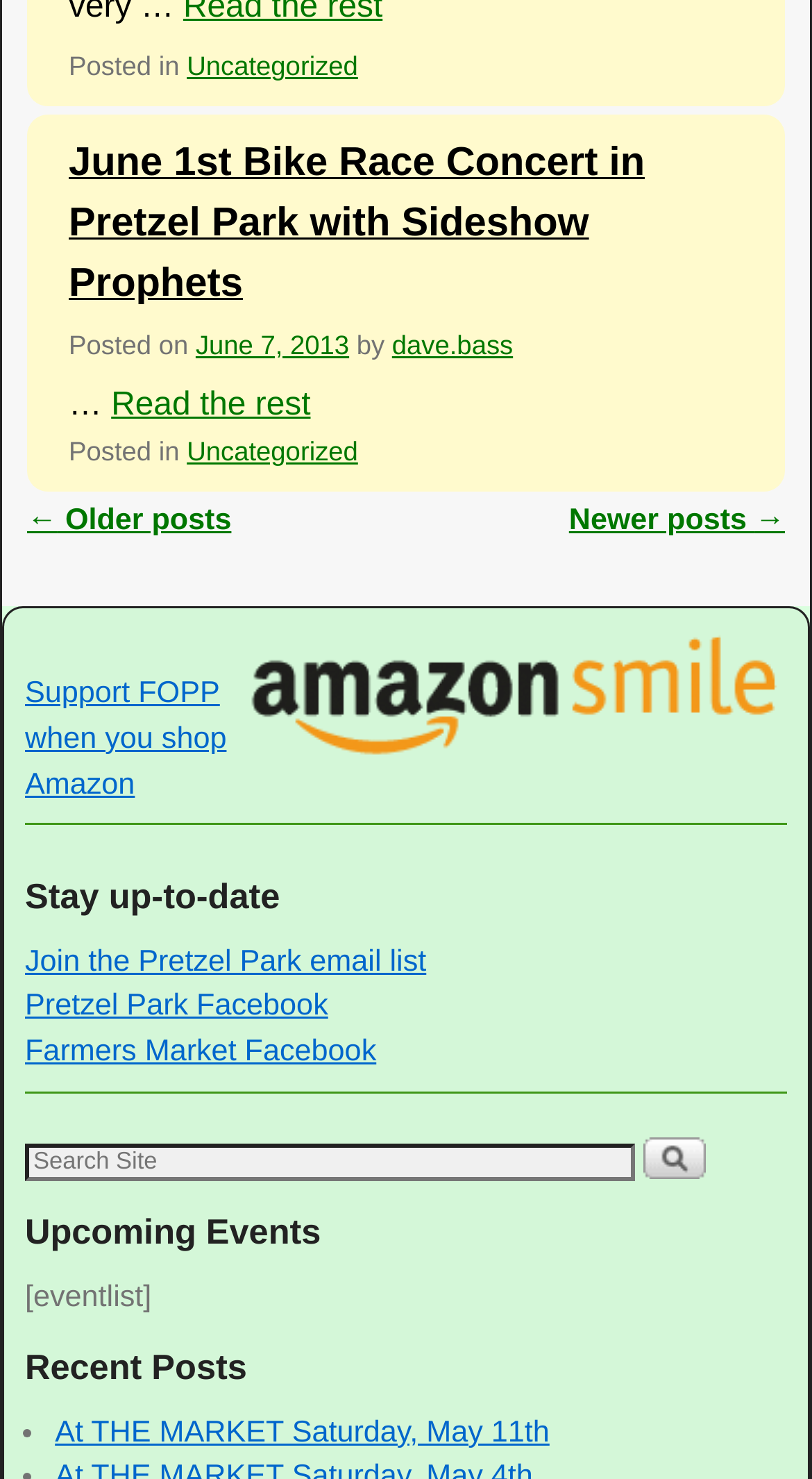What is the category of the article?
Based on the visual, give a brief answer using one word or a short phrase.

Uncategorized